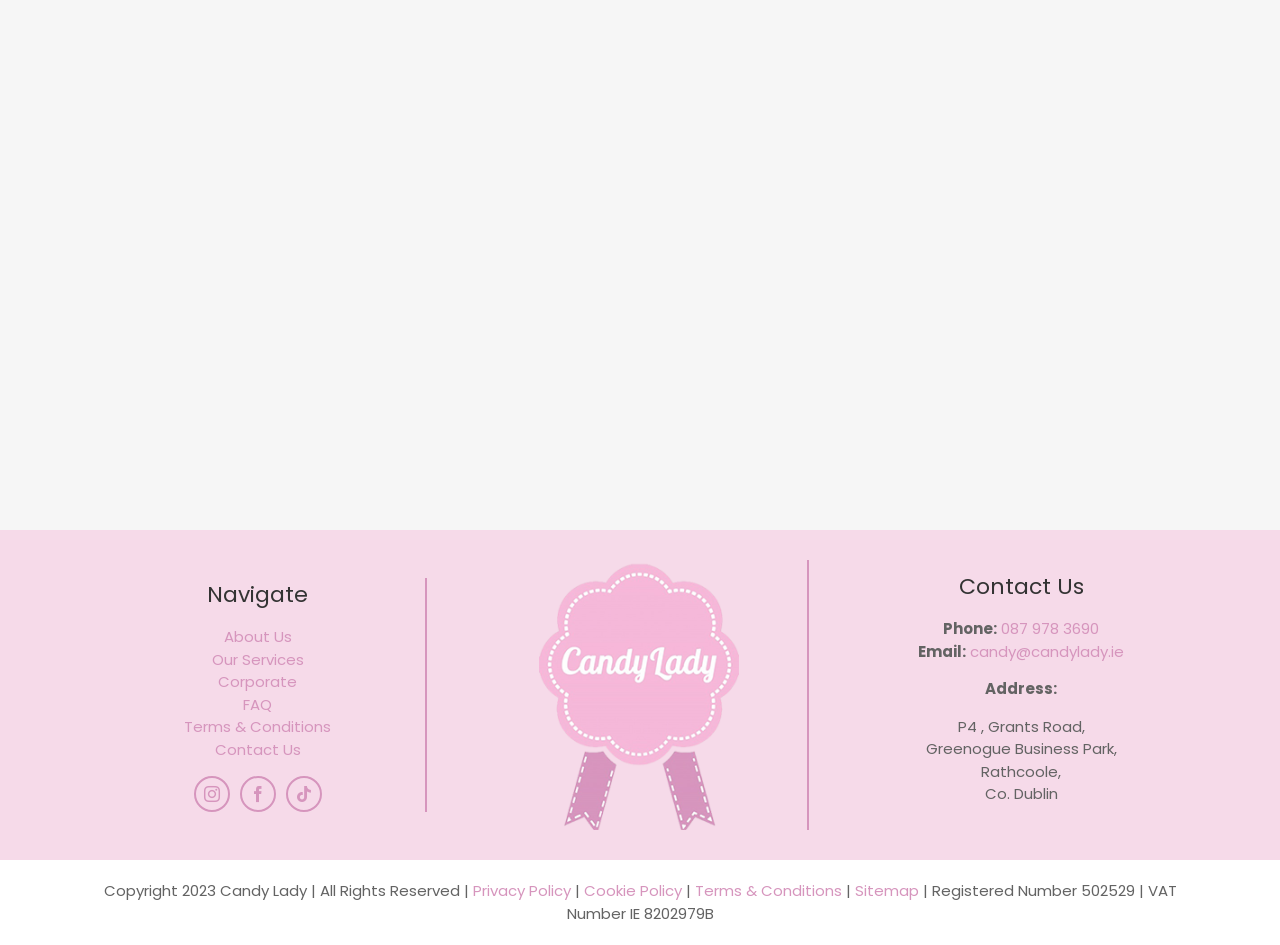Please indicate the bounding box coordinates of the element's region to be clicked to achieve the instruction: "View Contact Us". Provide the coordinates as four float numbers between 0 and 1, i.e., [left, top, right, bottom].

[0.666, 0.603, 0.93, 0.638]